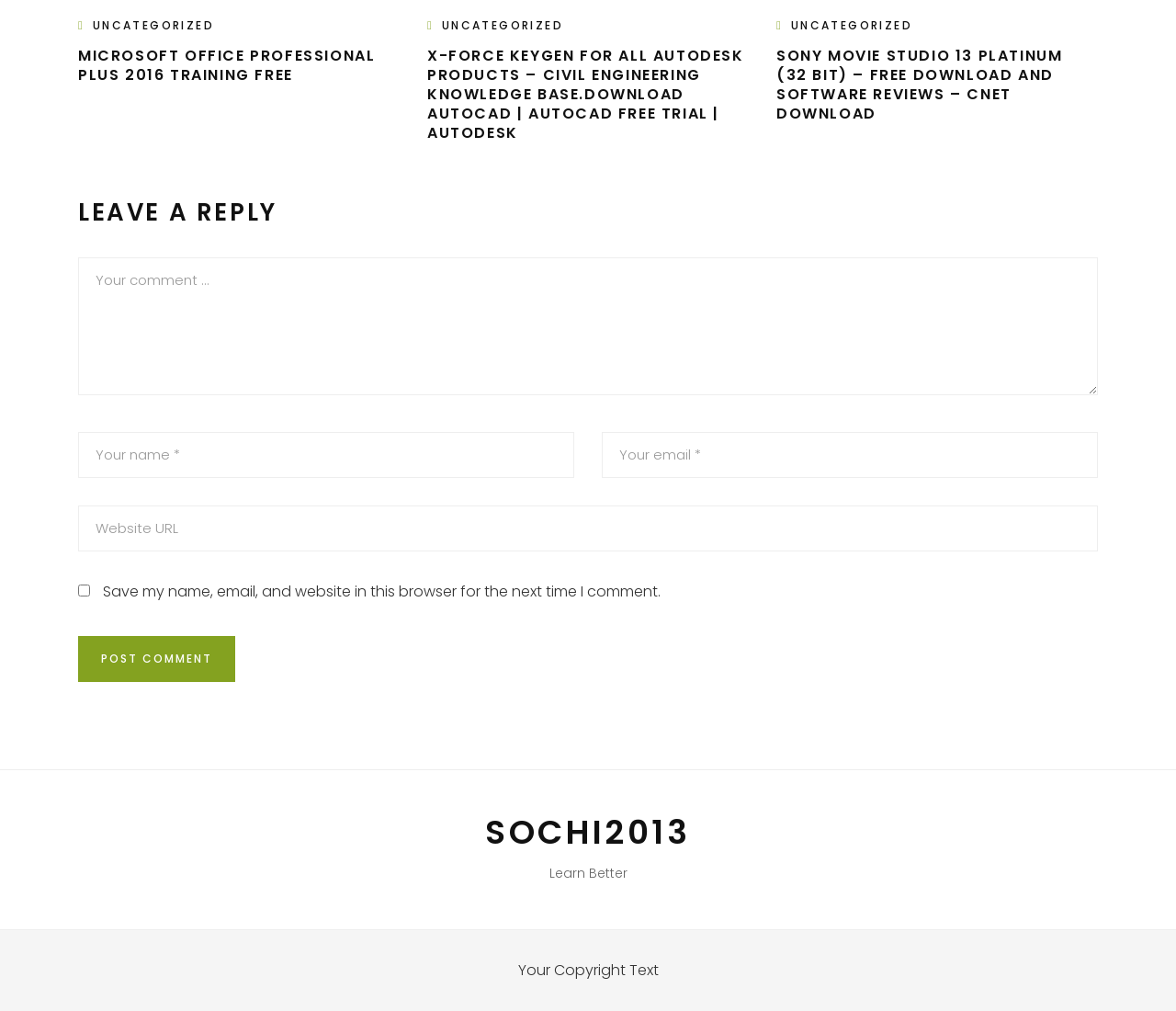Please identify the coordinates of the bounding box that should be clicked to fulfill this instruction: "Leave a comment".

[0.066, 0.255, 0.934, 0.391]